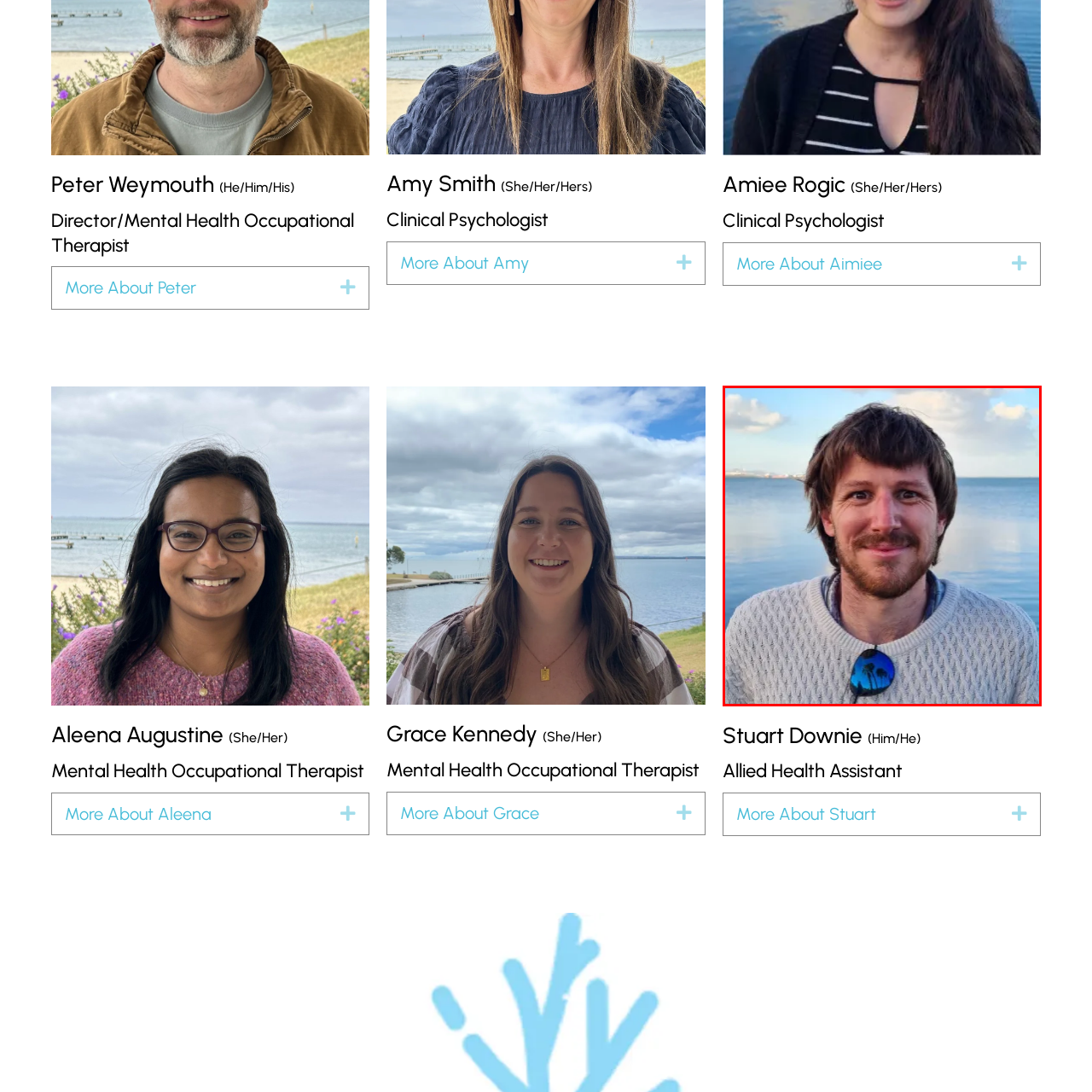Generate a thorough description of the part of the image enclosed by the red boundary.

The image features a smiling man standing by the water, showcasing a serene backdrop of a calm sea under a blue sky with a few clouds. He has shoulder-length dark hair and a beard, exuding a friendly demeanor. The man is dressed in a light-colored knitted sweater, which adds to a casual and relaxed look. On his chest, he wears blue sunglasses that reflect palm trees, hinting at a bright and sunny day. This image accompanies information about Stuart Downie, an Allied Health Assistant, known for his contributions to mental health support within his field.